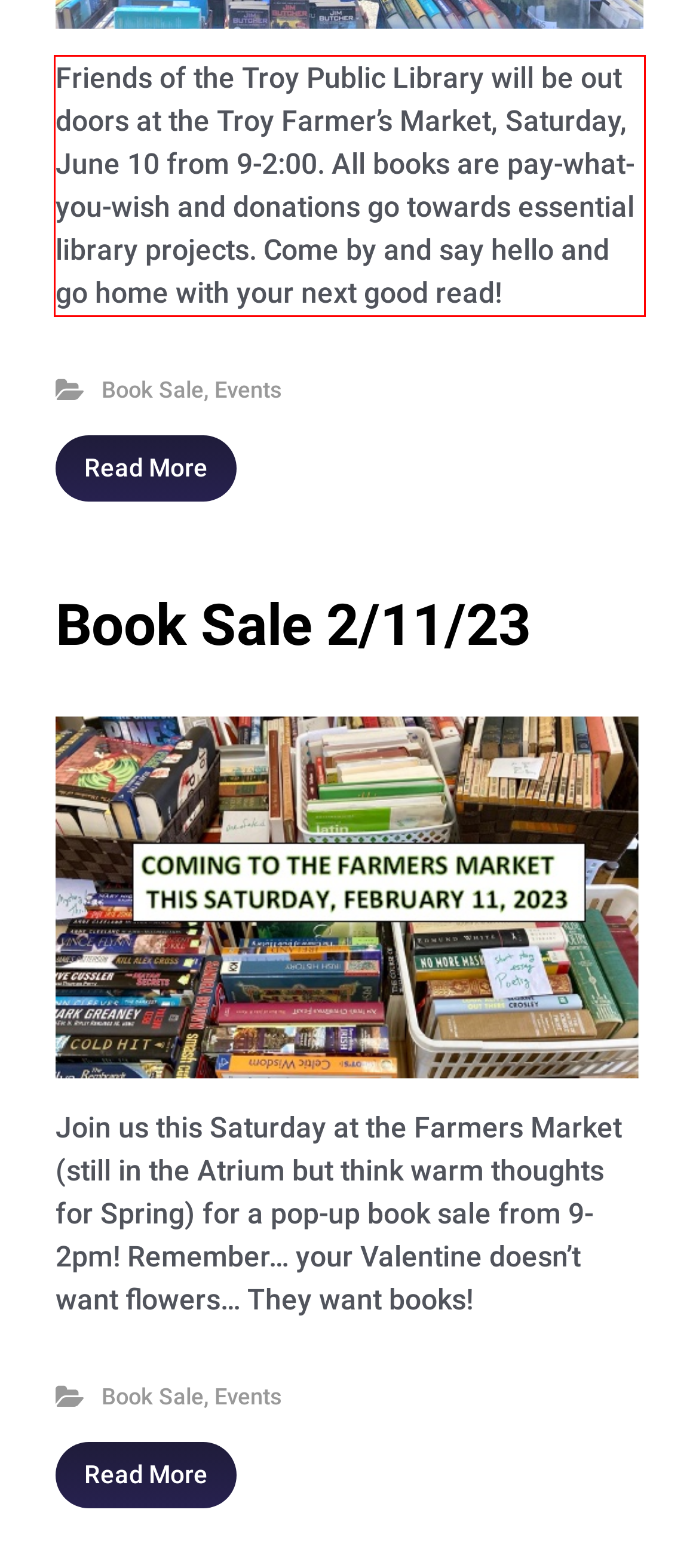Please extract the text content from the UI element enclosed by the red rectangle in the screenshot.

Friends of the Troy Public Library will be out doors at the Troy Farmer’s Market, Saturday, June 10 from 9-2:00. All books are pay-what-you-wish and donations go towards essential library projects. Come by and say hello and go home with your next good read!